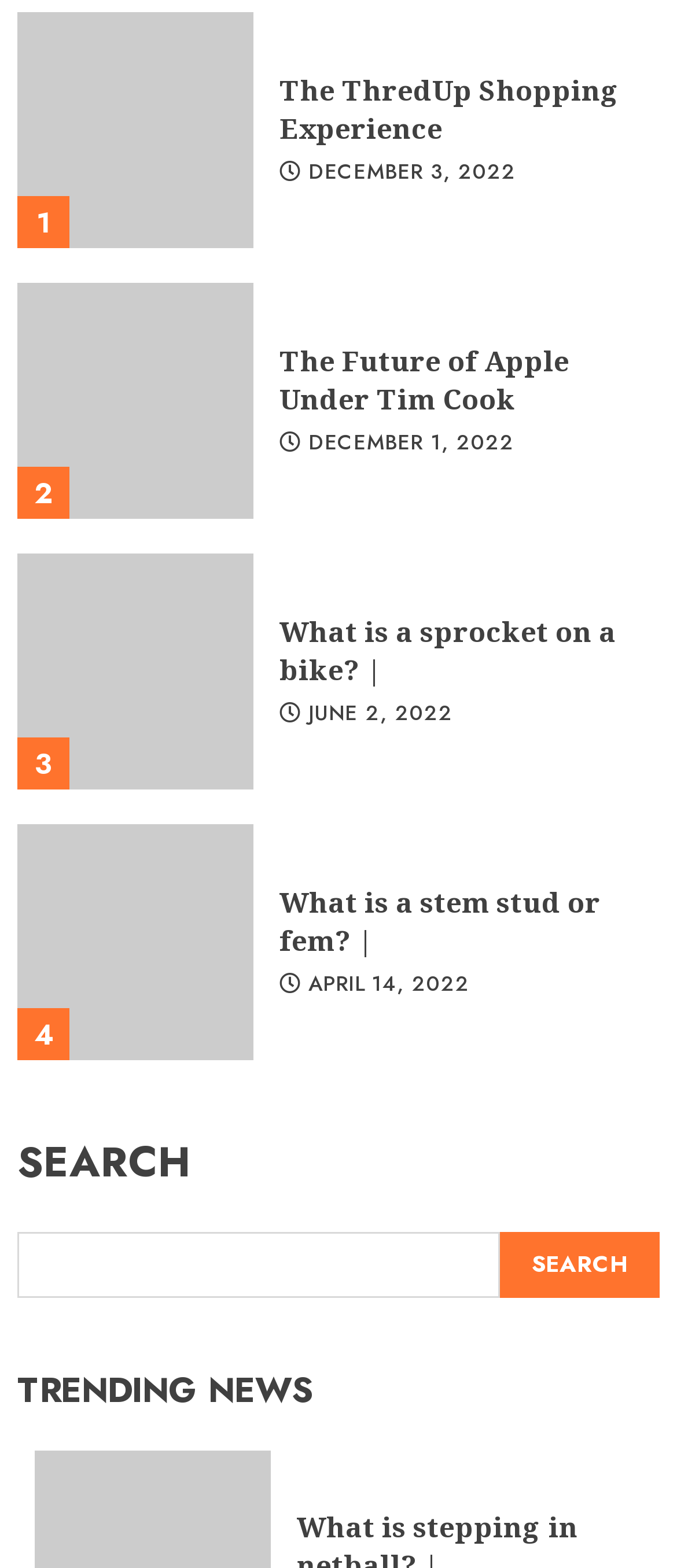Pinpoint the bounding box coordinates of the element you need to click to execute the following instruction: "Read 'The Future of Apple Under Tim Cook'". The bounding box should be represented by four float numbers between 0 and 1, in the format [left, top, right, bottom].

[0.413, 0.218, 0.974, 0.267]